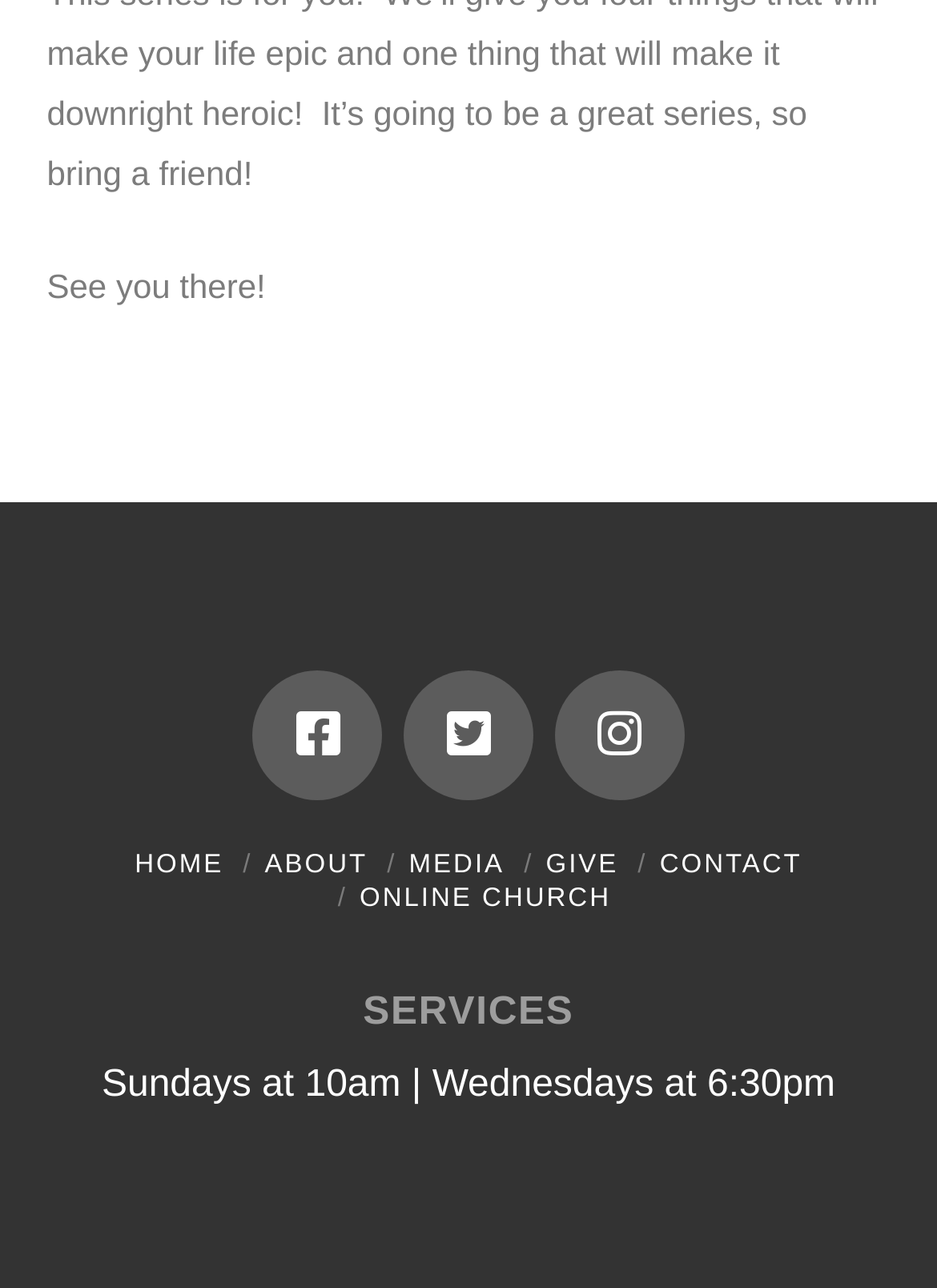Respond to the following question using a concise word or phrase: 
What is the name of the special section on the webpage?

ONLINE CHURCH